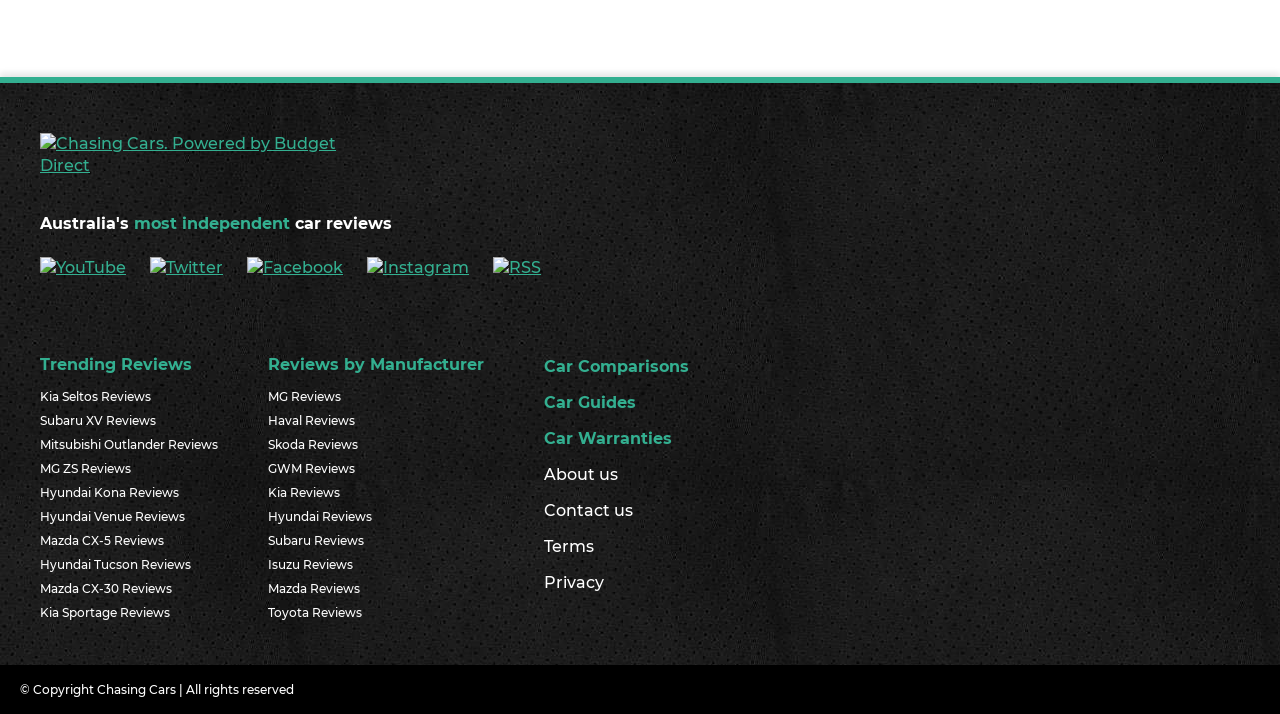Please specify the bounding box coordinates of the clickable region necessary for completing the following instruction: "Open original Digital object". The coordinates must consist of four float numbers between 0 and 1, i.e., [left, top, right, bottom].

None